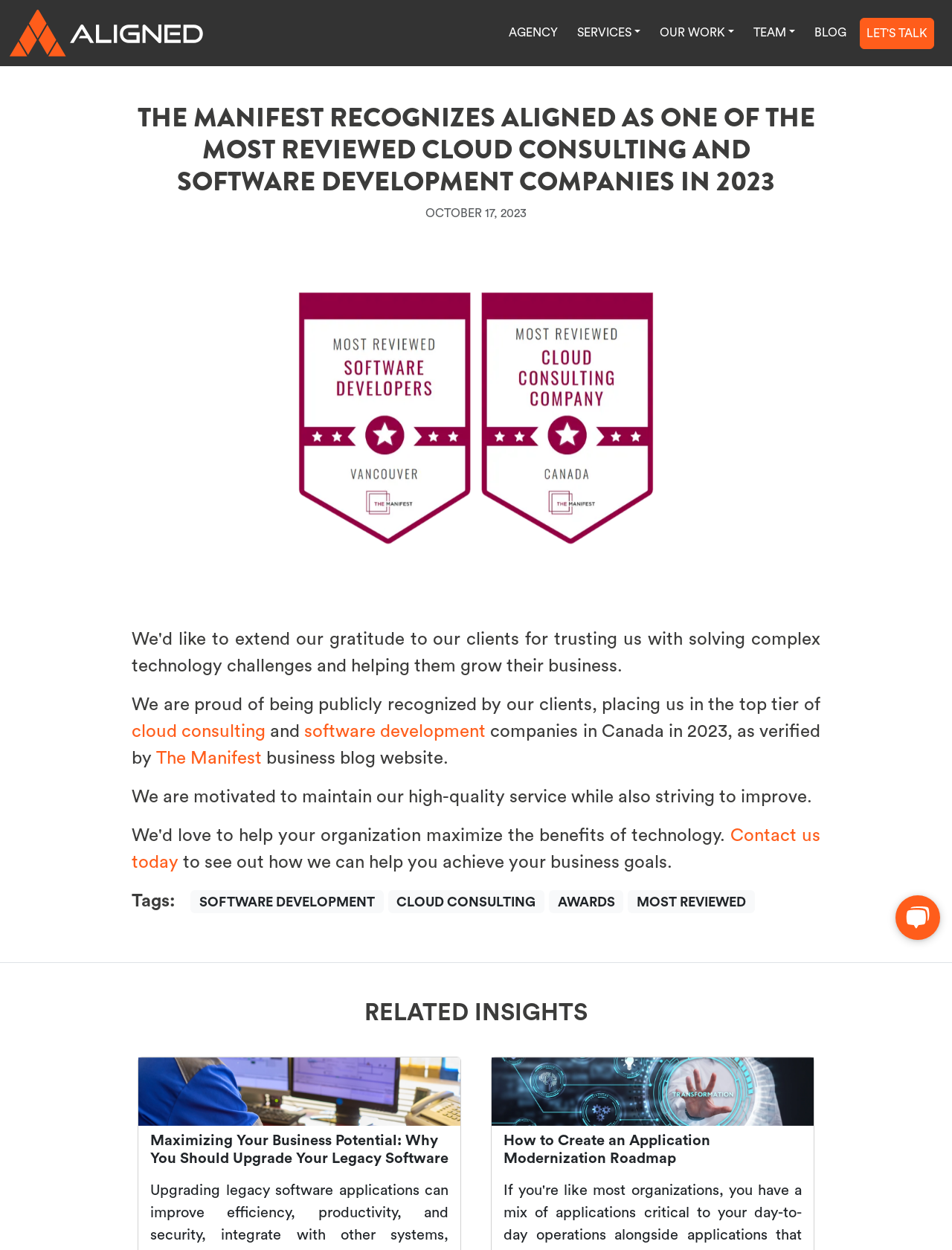Locate the bounding box coordinates of the area to click to fulfill this instruction: "Expand the 'SERVICES' button". The bounding box should be presented as four float numbers between 0 and 1, in the order [left, top, right, bottom].

[0.6, 0.014, 0.679, 0.038]